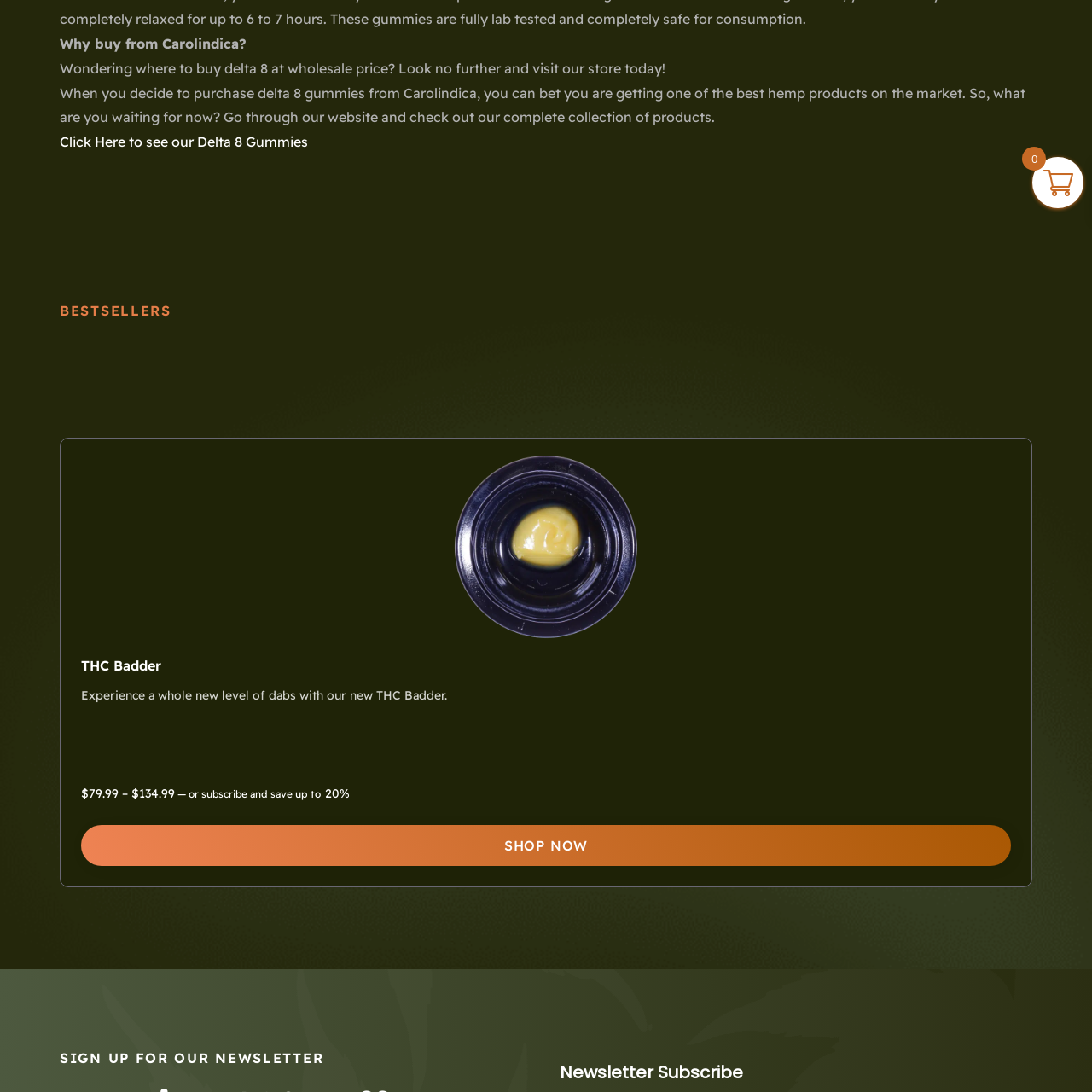What is the aesthetic tone of the webpage?
Look closely at the image highlighted by the red bounding box and give a comprehensive answer to the question.

The overall aesthetic of the webpage conveys a sense of modernity and approachability, which is likely intended to cater to potential customers seeking premium hemp products and the opportunity for savings through subscription options.